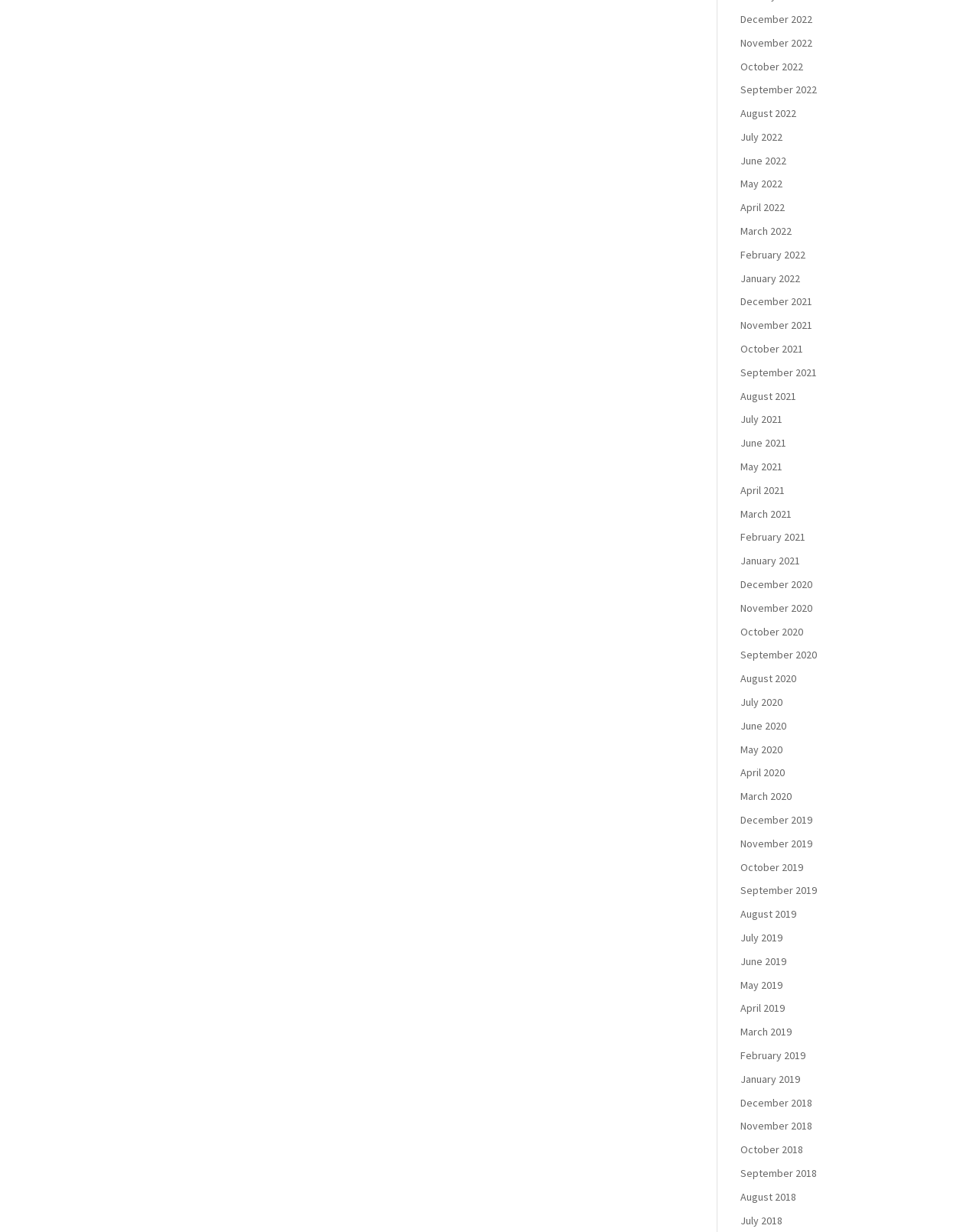Please identify the bounding box coordinates for the region that you need to click to follow this instruction: "View July 2018".

[0.756, 0.985, 0.799, 0.996]